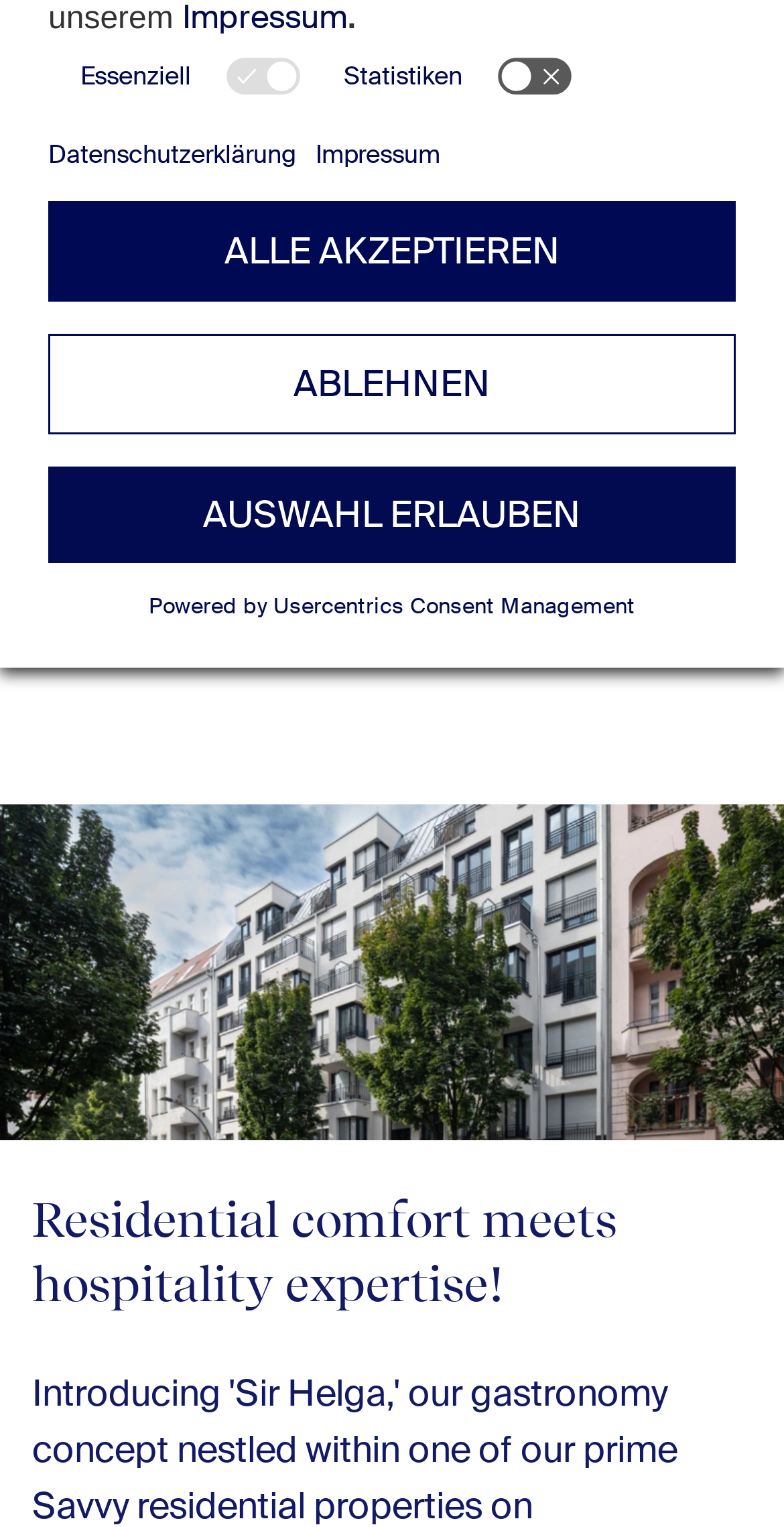Given the description: "Impressum", determine the bounding box coordinates of the UI element. The coordinates should be formatted as four float numbers between 0 and 1, [left, top, right, bottom].

[0.403, 0.087, 0.562, 0.111]